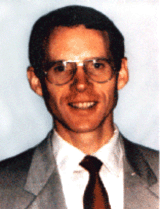Interpret the image and provide an in-depth description.

The image features Dennis H. French, who is memorialized in a tribute for his contributions to academic discourse on military theory, particularly in relation to Carl von Clausewitz's concepts. French was a scholar who emphasized a unique interpretation of "friction in war," suggesting a quantum mechanical model to explain the complexities of warfare. The image is a part of a larger context where the author expresses gratitude for French's intellectual legacy, noting his academic pursuits and dedication to the study of Southeast Asian history and Vedic literature. The surrounding text elaborates on his research endeavors and the impact of his insights on contemporary military science.